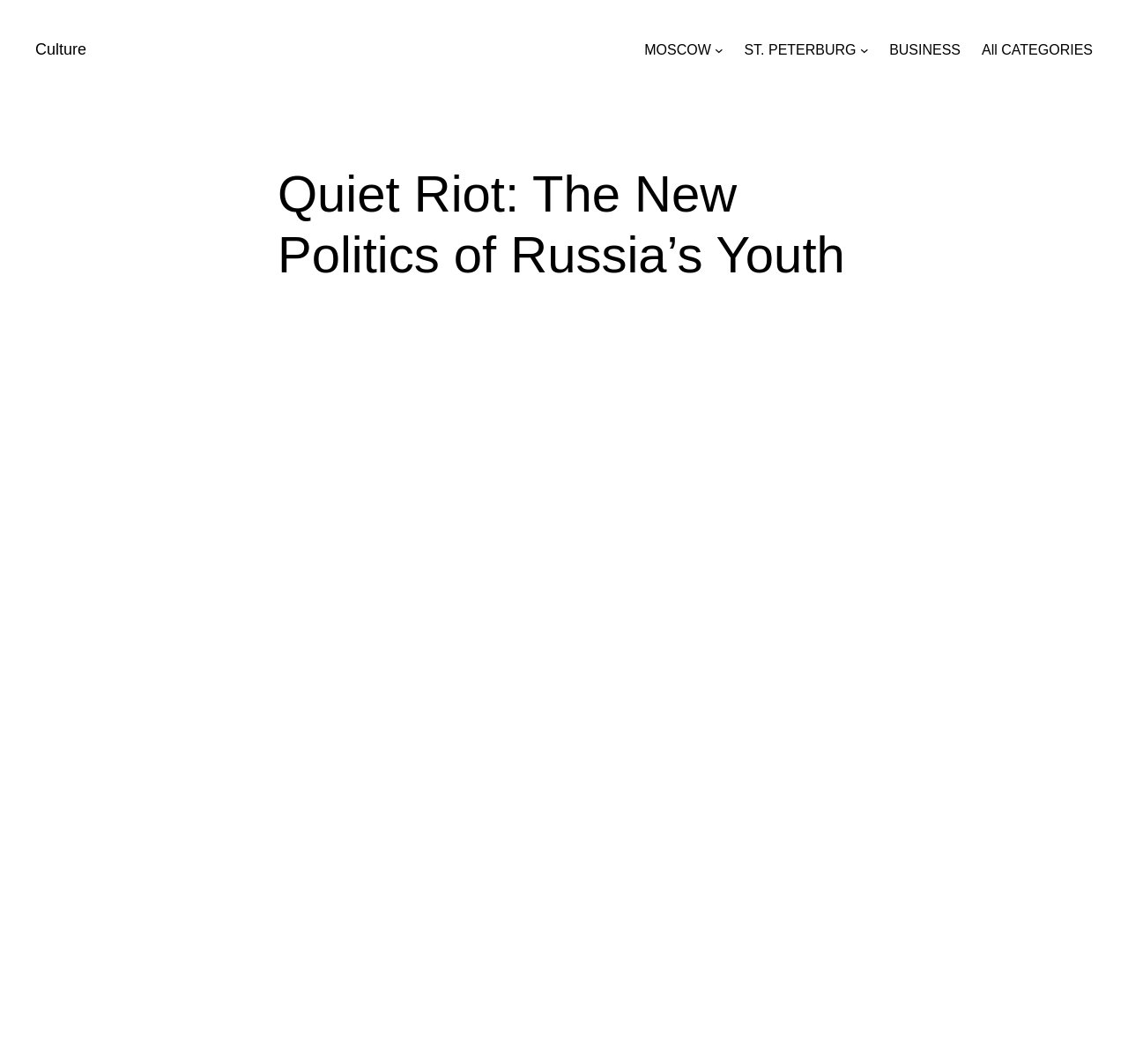Please determine the bounding box coordinates for the element with the description: "personal protective equipment (PPE)".

None